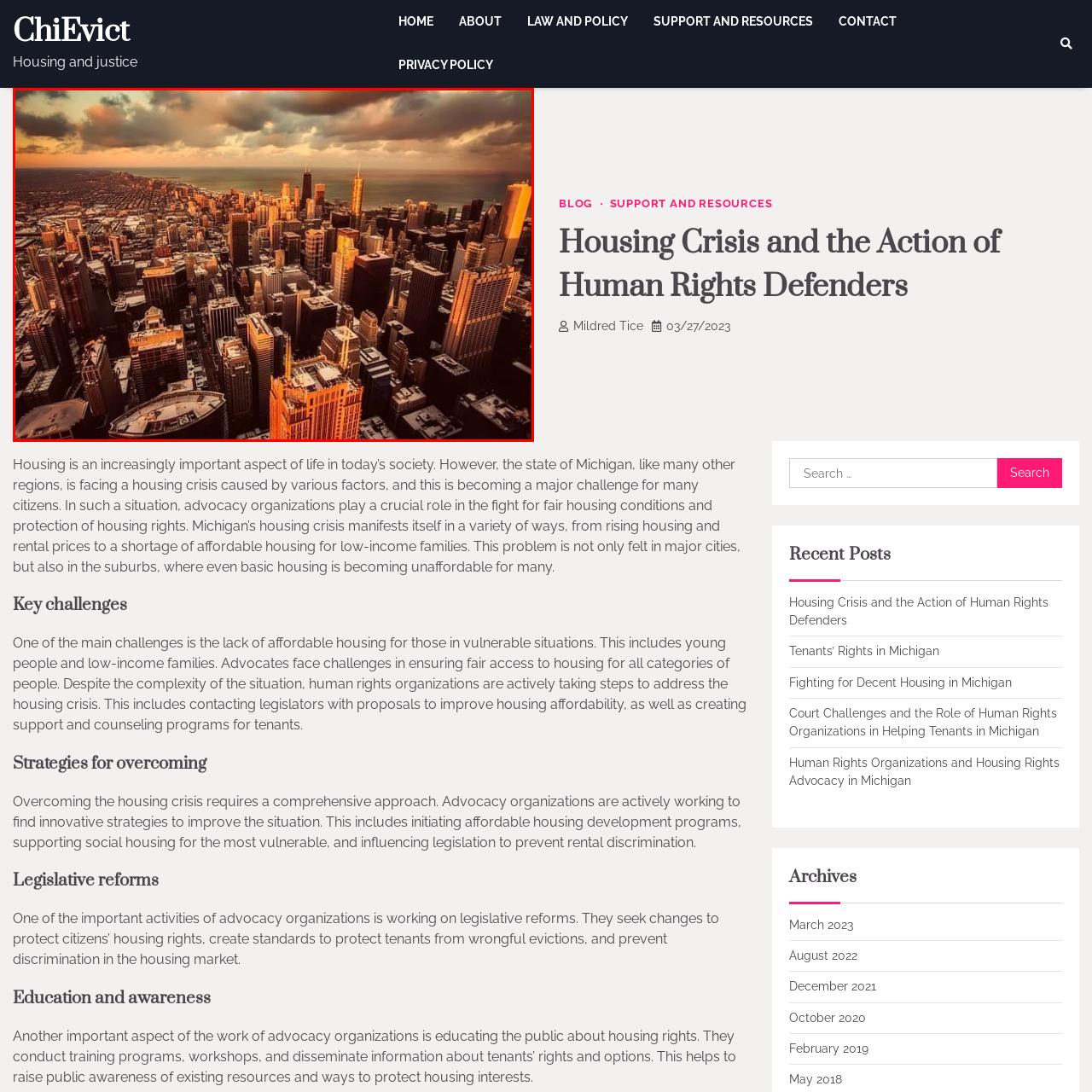What is the dominant color of the sky?
Please analyze the image within the red bounding box and provide a comprehensive answer based on the visual information.

The dramatic cloud-filled sky is bathed in hues of orange and gold, creating a breathtaking contrast against the city's skyline.